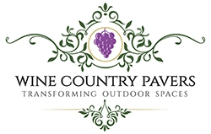What is the symbolic meaning of the purple grape cluster?
Provide a short answer using one word or a brief phrase based on the image.

Wine country aesthetics